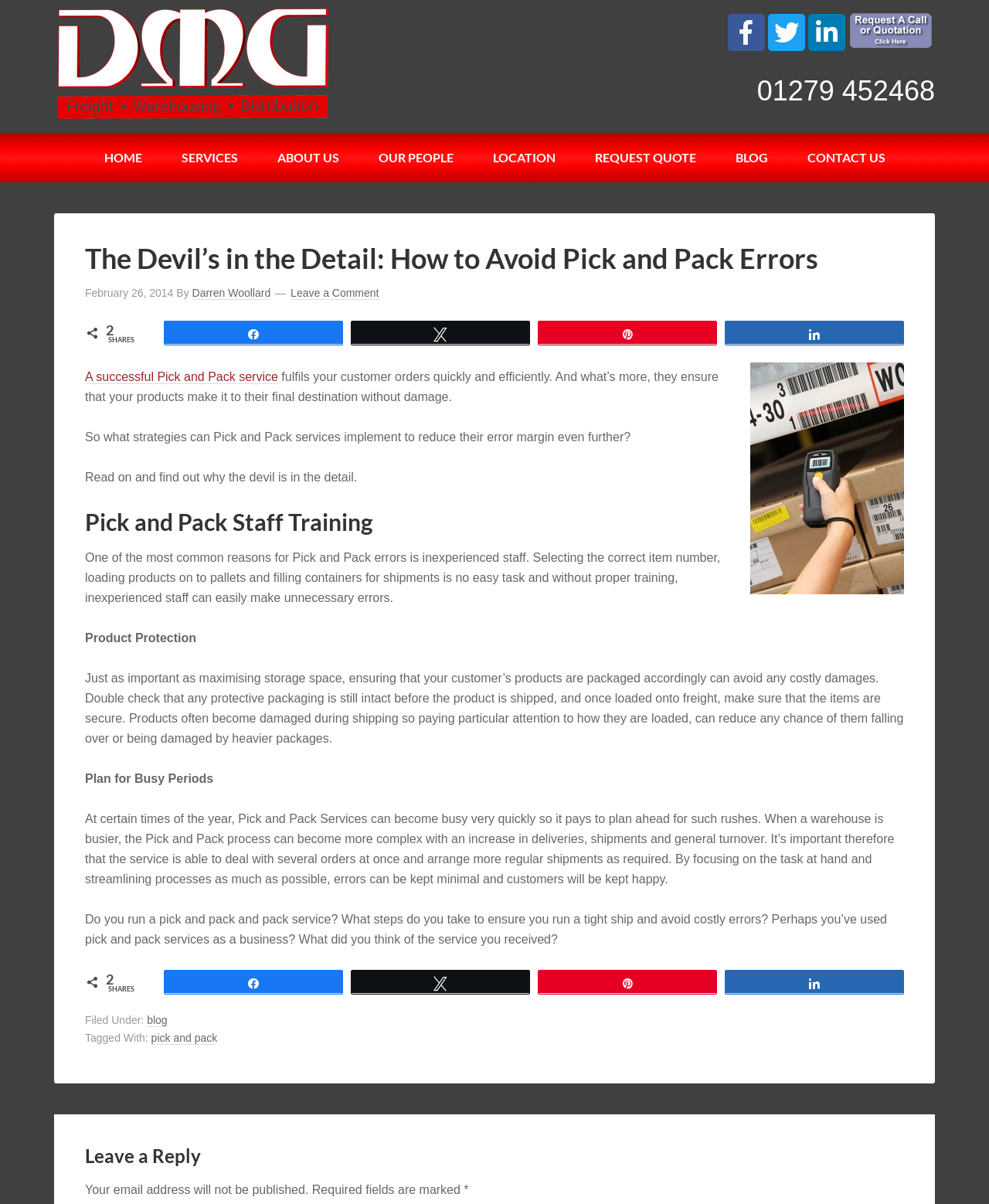Based on the element description: "Location", identify the UI element and provide its bounding box coordinates. Use four float numbers between 0 and 1, [left, top, right, bottom].

[0.479, 0.11, 0.58, 0.151]